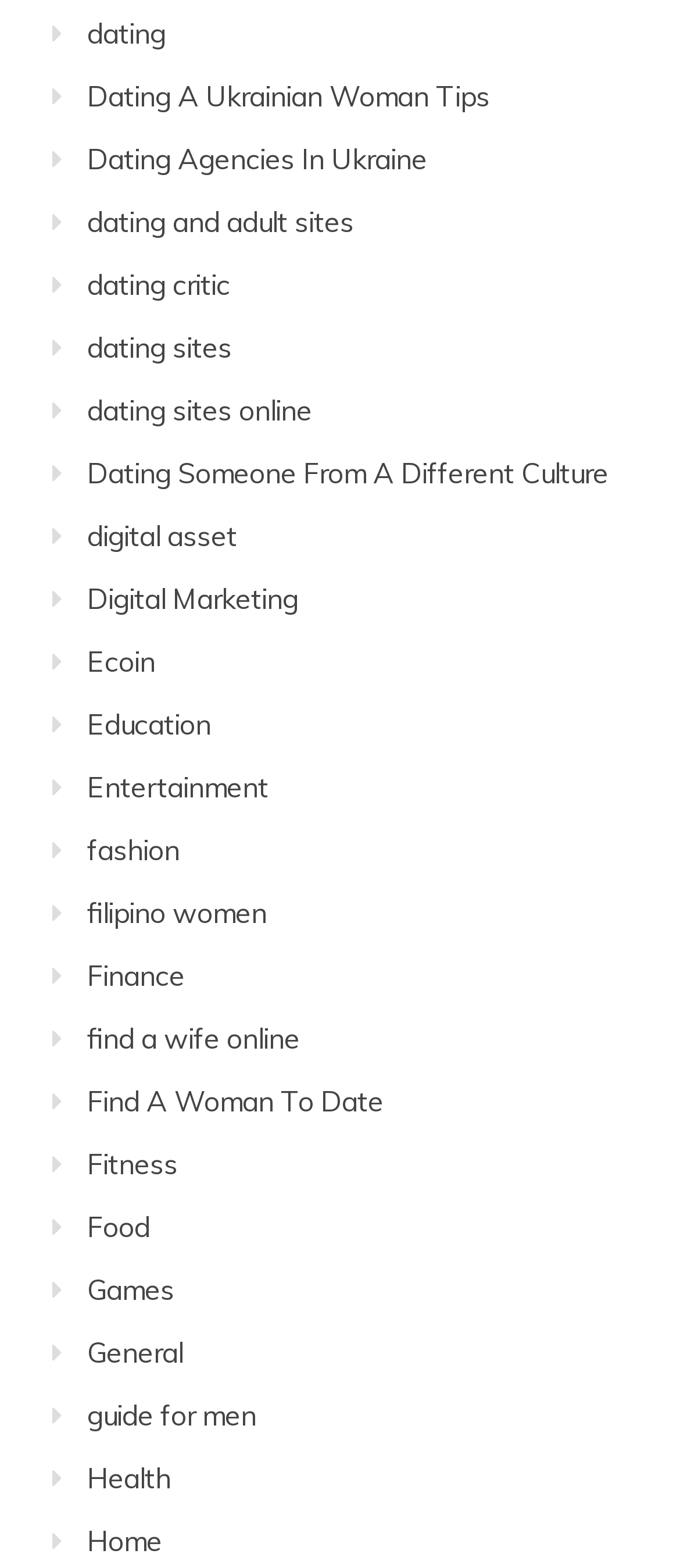Locate the bounding box coordinates of the area where you should click to accomplish the instruction: "learn about Digital Marketing".

[0.128, 0.371, 0.438, 0.393]